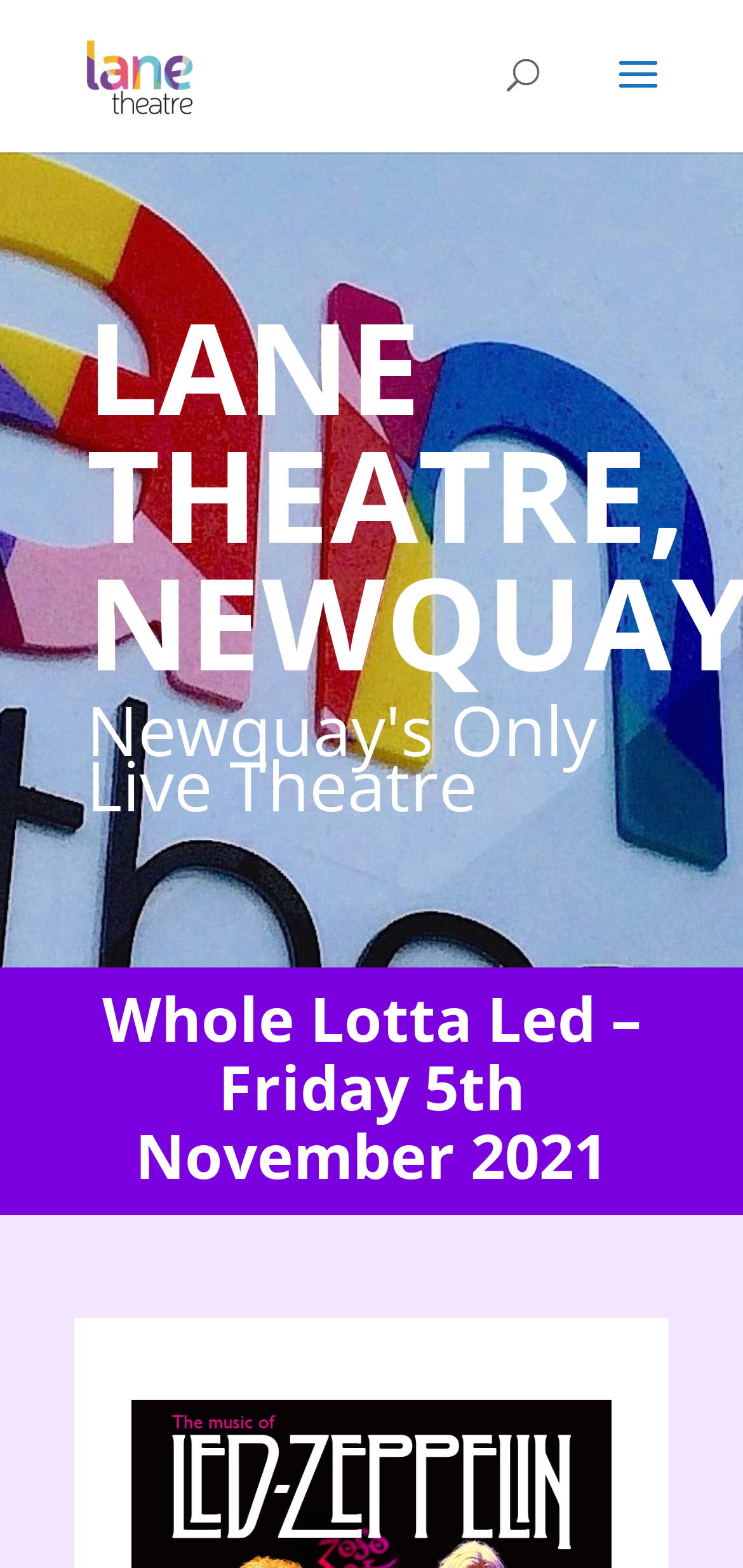Given the element description: "alt="Lane Theatre"", predict the bounding box coordinates of the UI element it refers to, using four float numbers between 0 and 1, i.e., [left, top, right, bottom].

[0.11, 0.032, 0.265, 0.06]